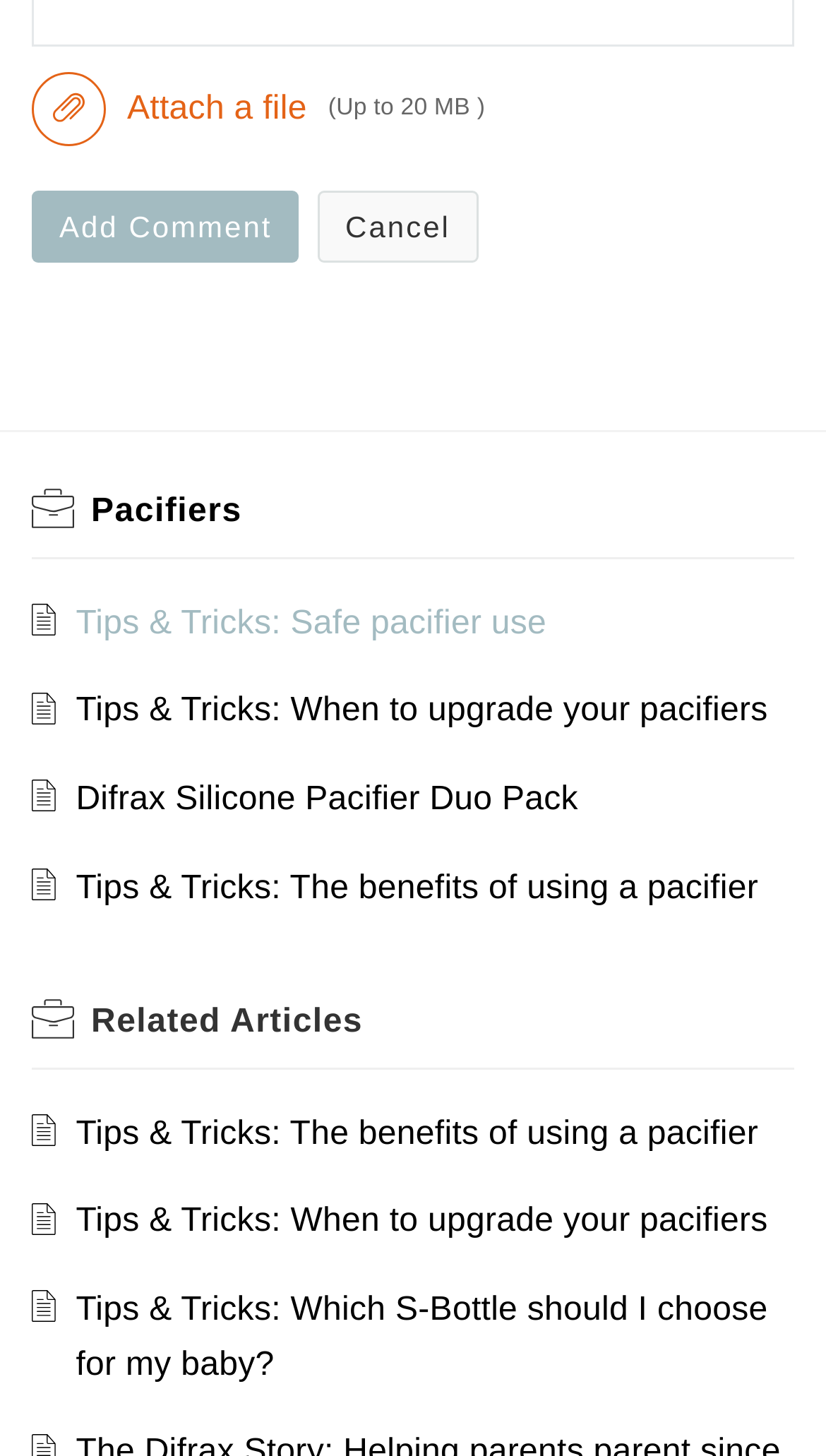Please provide the bounding box coordinates for the element that needs to be clicked to perform the following instruction: "Cancel". The coordinates should be given as four float numbers between 0 and 1, i.e., [left, top, right, bottom].

[0.385, 0.131, 0.579, 0.181]